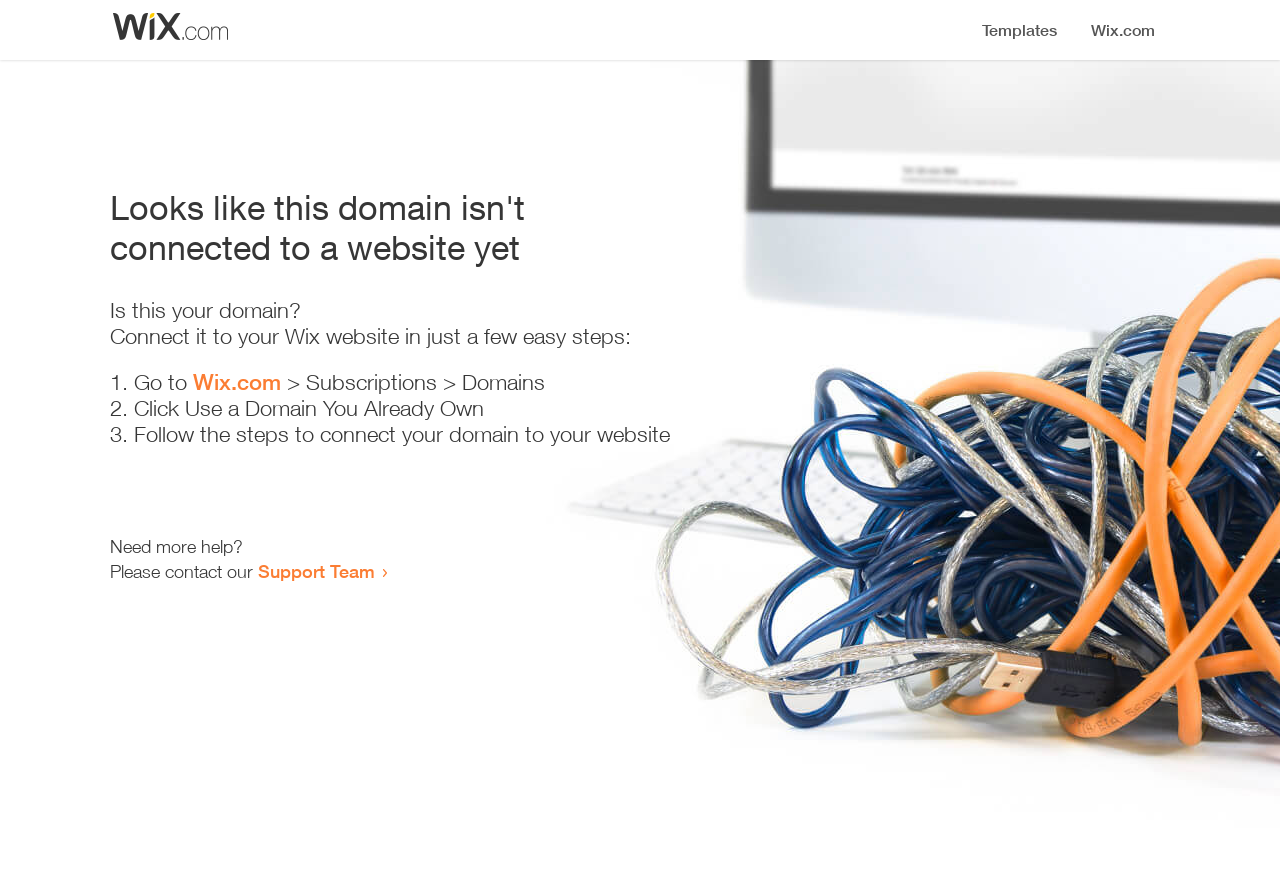Respond to the question below with a single word or phrase: How many steps to connect a domain to a website?

3